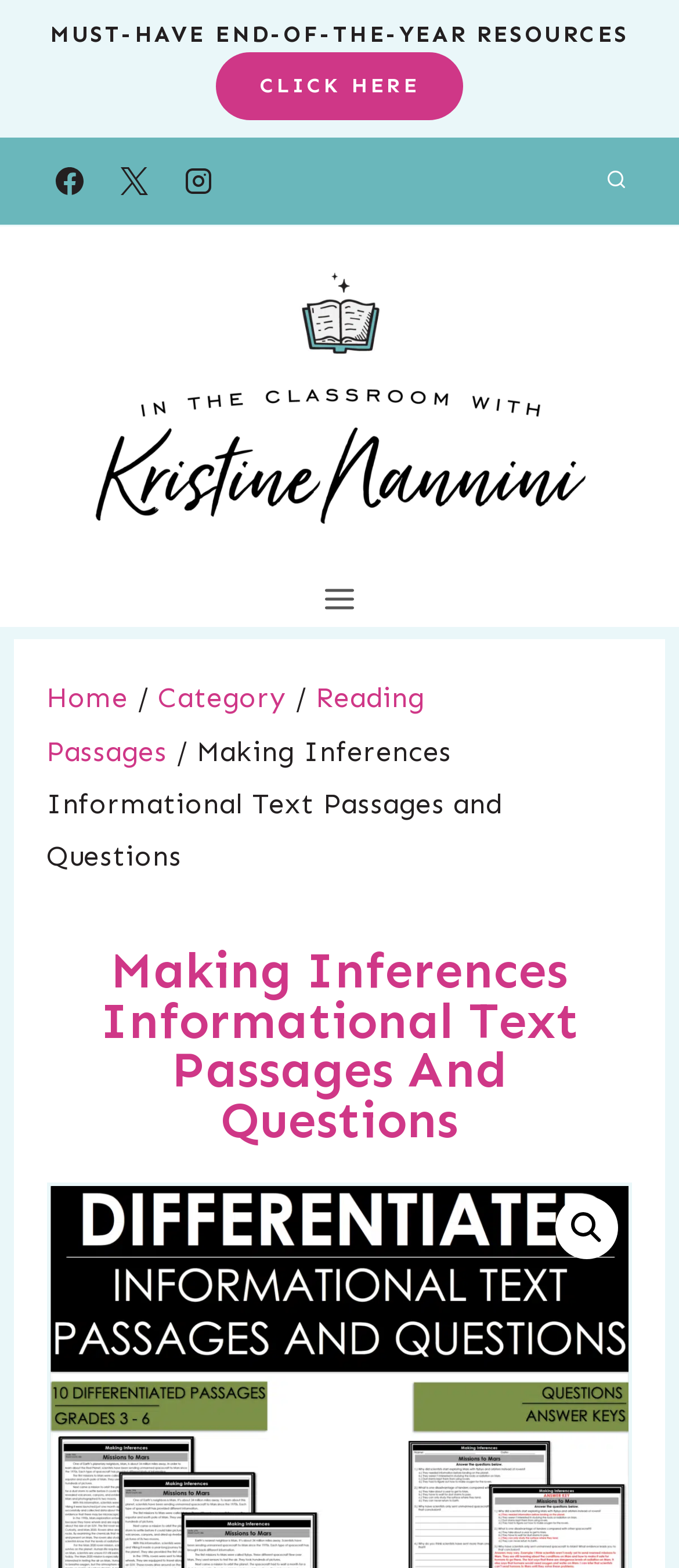Pinpoint the bounding box coordinates of the element you need to click to execute the following instruction: "Visit the 'In the Classroom with Kristine Nannini' page". The bounding box should be represented by four float numbers between 0 and 1, in the format [left, top, right, bottom].

[0.115, 0.166, 0.885, 0.343]